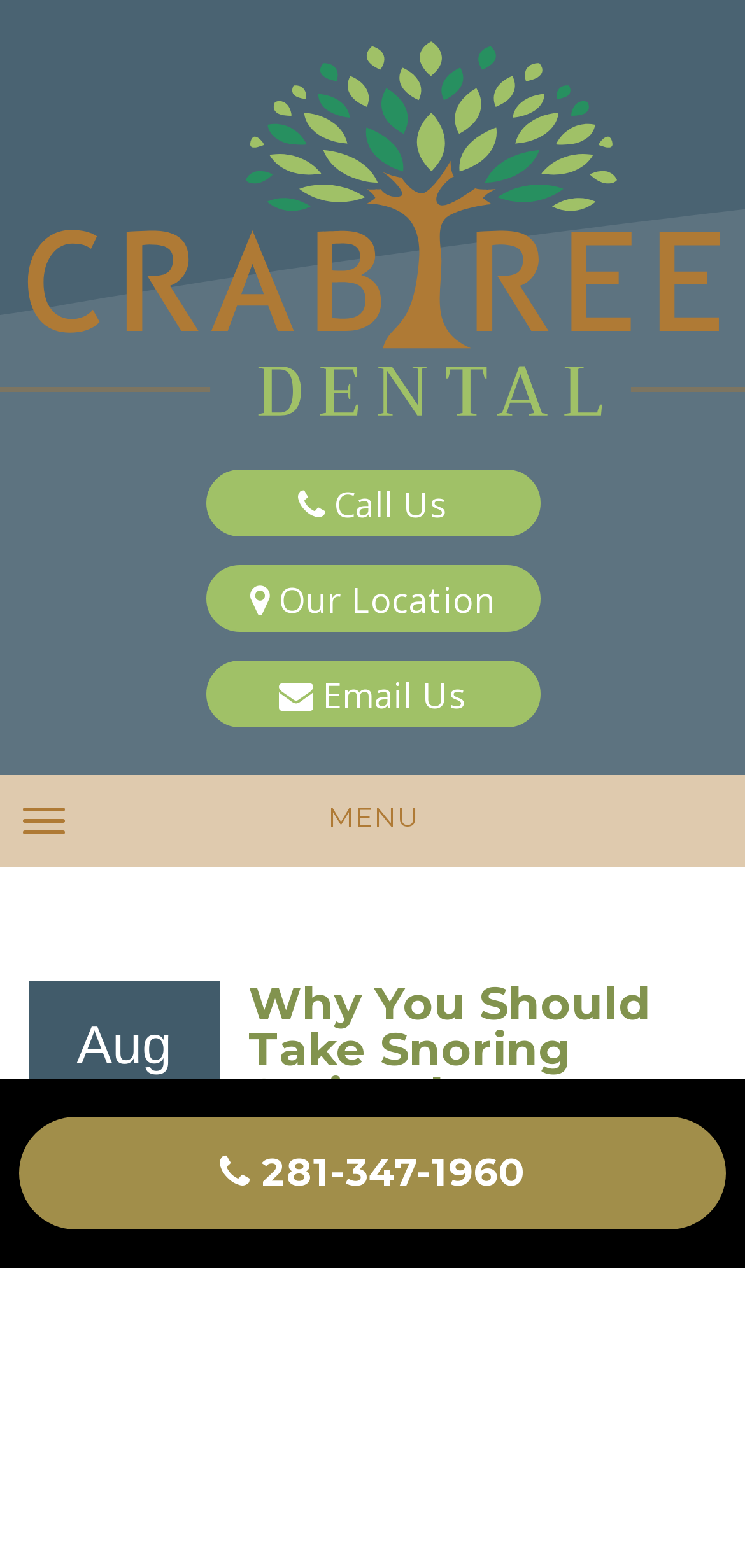Consider the image and give a detailed and elaborate answer to the question: 
What is the name of the dental clinic?

The name of the dental clinic can be found in the top-left corner of the webpage, where it is written as a link 'Crabtree Dental'.